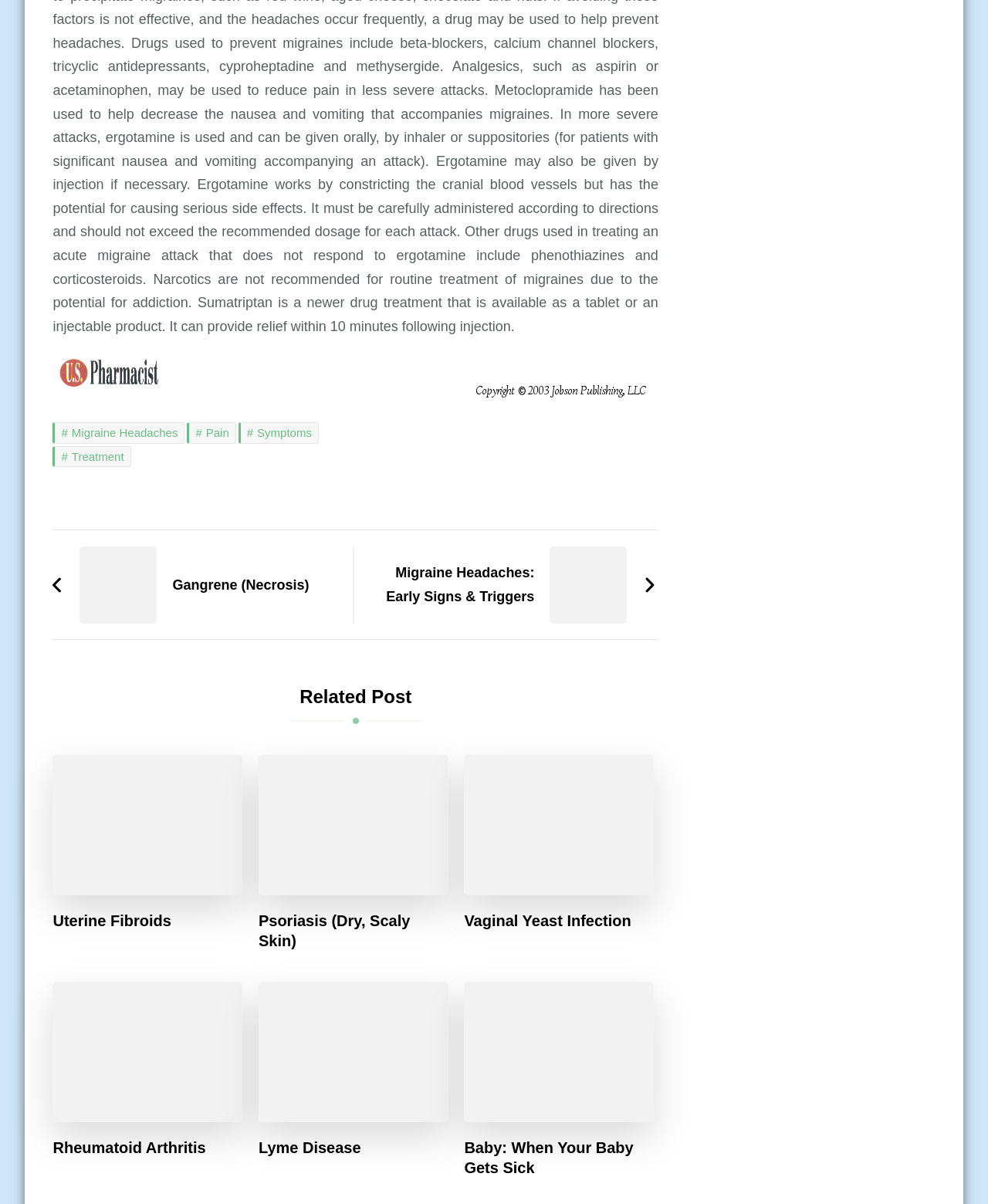Provide a short answer to the following question with just one word or phrase: What is the topic of the related post?

Uterine Fibroids